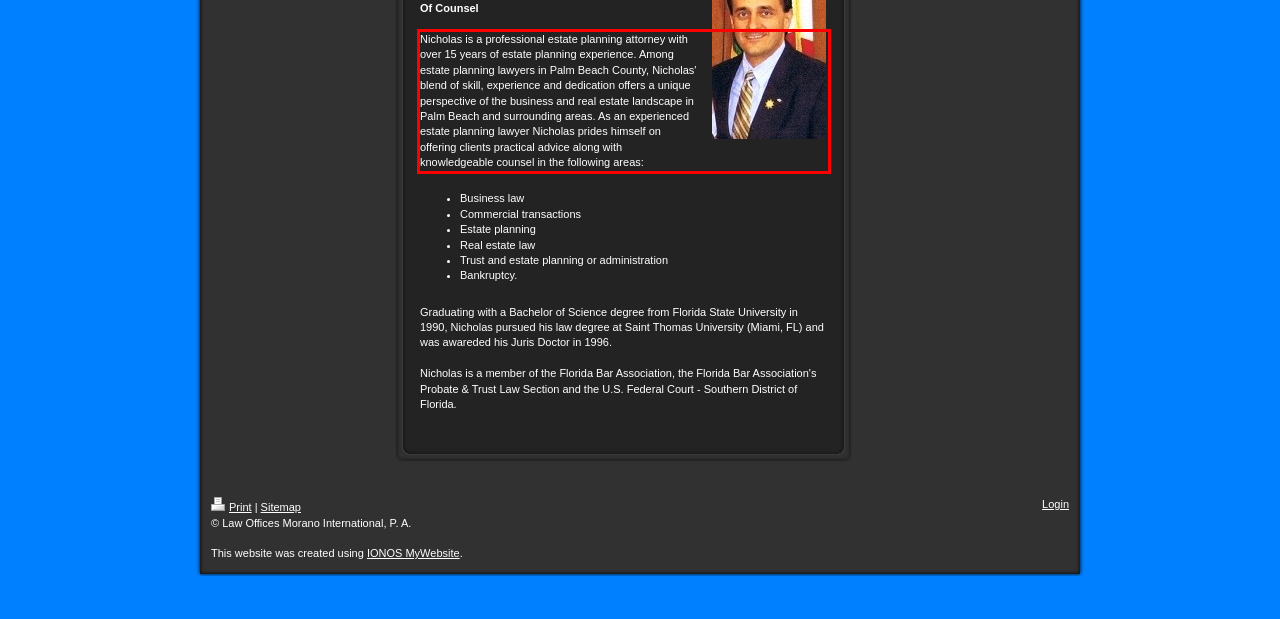There is a screenshot of a webpage with a red bounding box around a UI element. Please use OCR to extract the text within the red bounding box.

Nicholas is a professional estate planning attorney with over 15 years of estate planning experience. Among estate planning lawyers in Palm Beach County, Nicholas' blend of skill, experience and dedication offers a unique perspective of the business and real estate landscape in Palm Beach and surrounding areas. As an experienced estate planning lawyer Nicholas prides himself on offering clients practical advice along with knowledgeable counsel in the following areas:﻿